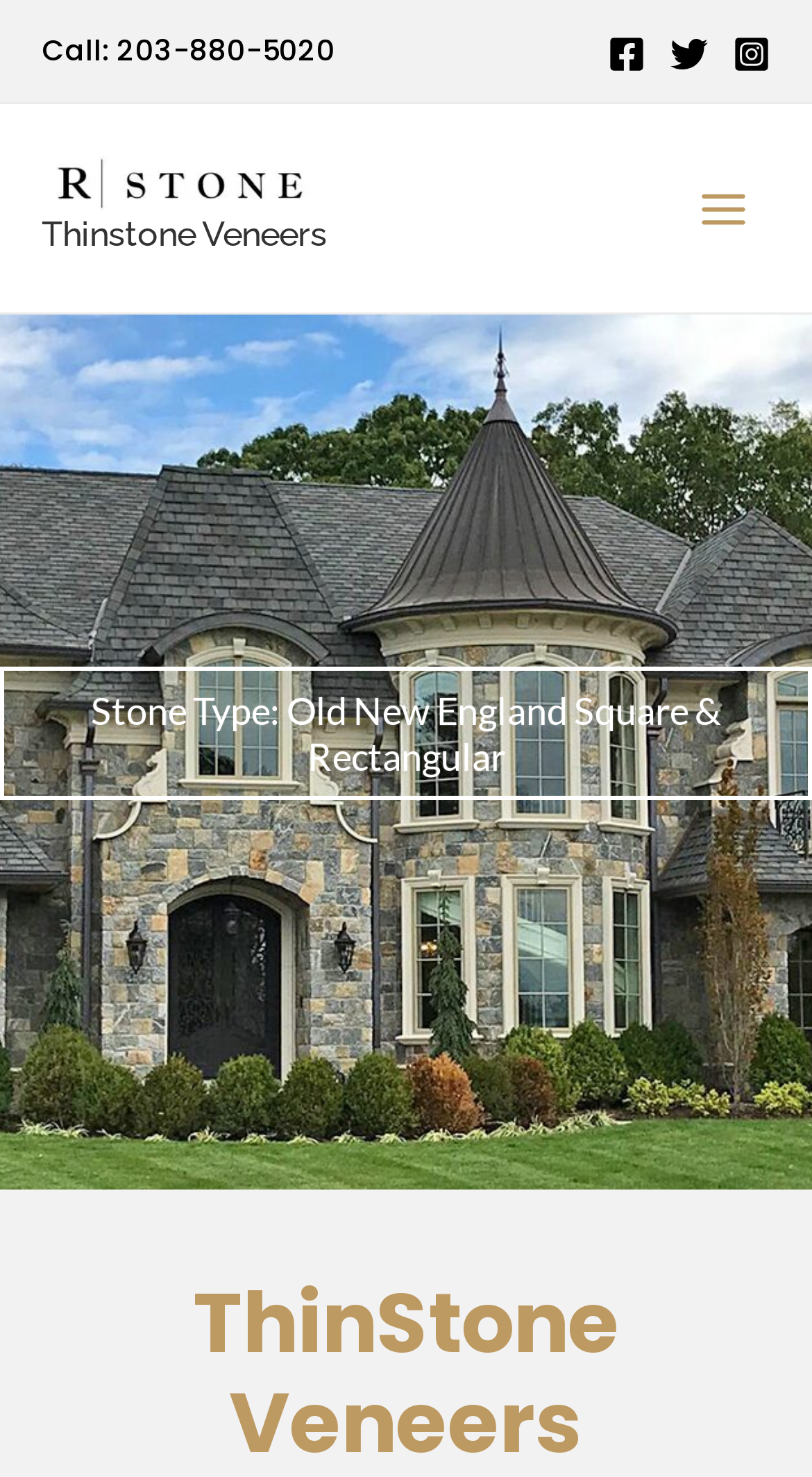Bounding box coordinates are specified in the format (top-left x, top-left y, bottom-right x, bottom-right y). All values are floating point numbers bounded between 0 and 1. Please provide the bounding box coordinate of the region this sentence describes: Main Menu

[0.832, 0.109, 0.949, 0.173]